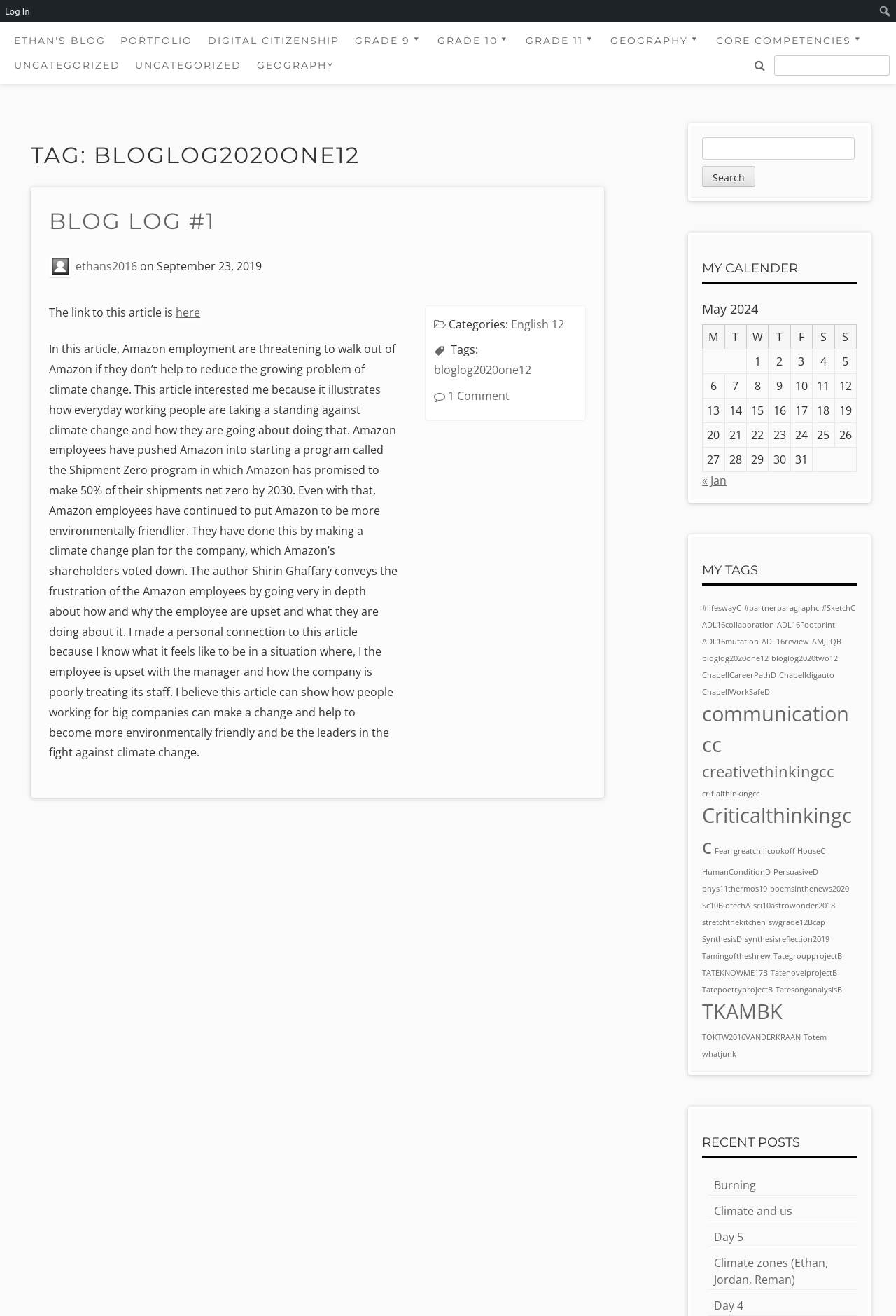Provide a brief response to the question below using one word or phrase:
What is the topic of the first article?

Amazon employees and climate change